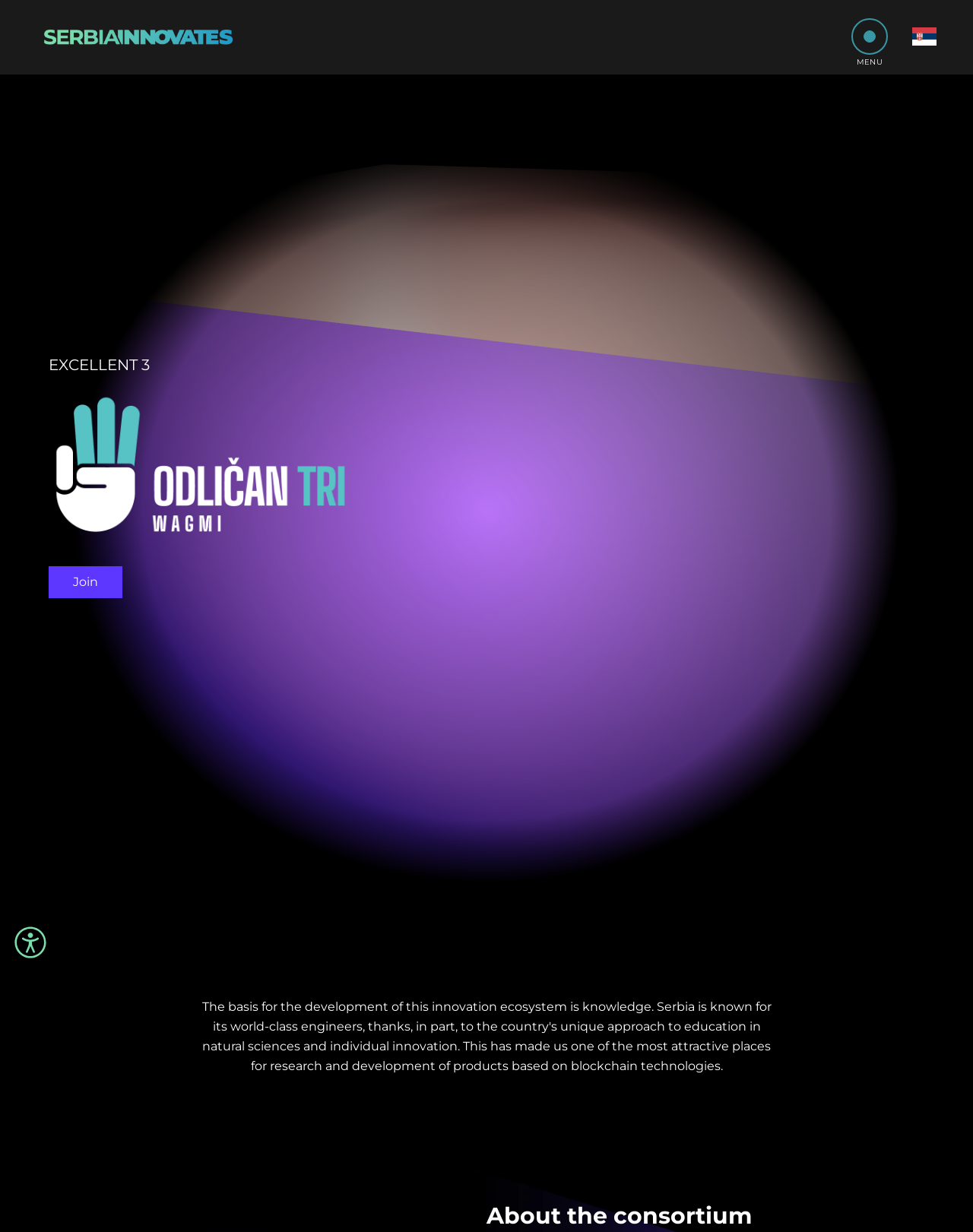Indicate the bounding box coordinates of the element that needs to be clicked to satisfy the following instruction: "Learn more about the project". The coordinates should be four float numbers between 0 and 1, i.e., [left, top, right, bottom].

[0.506, 0.022, 0.63, 0.041]